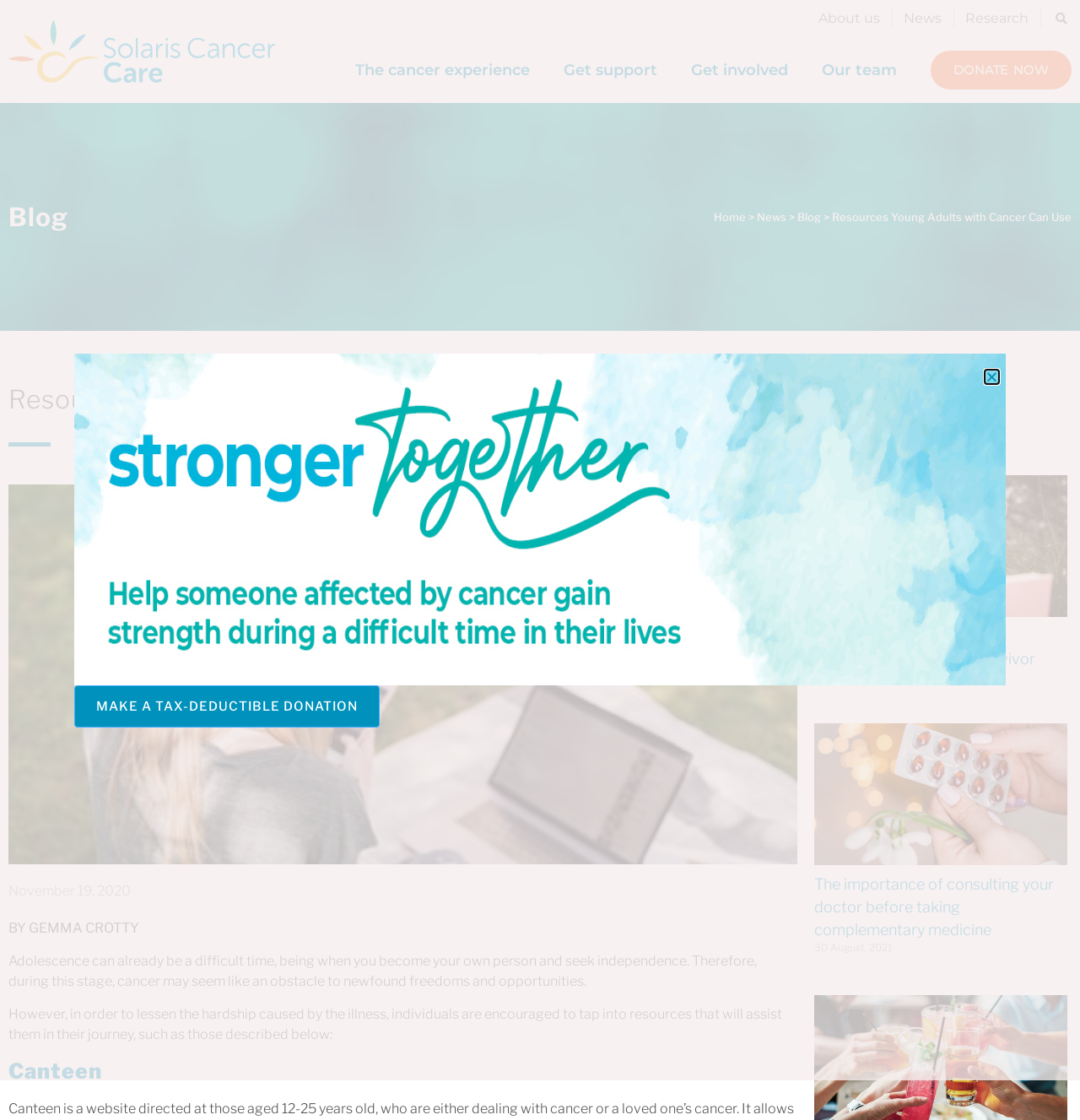Answer this question in one word or a short phrase: What is the name of the author of the blog post?

Gemma Crotty